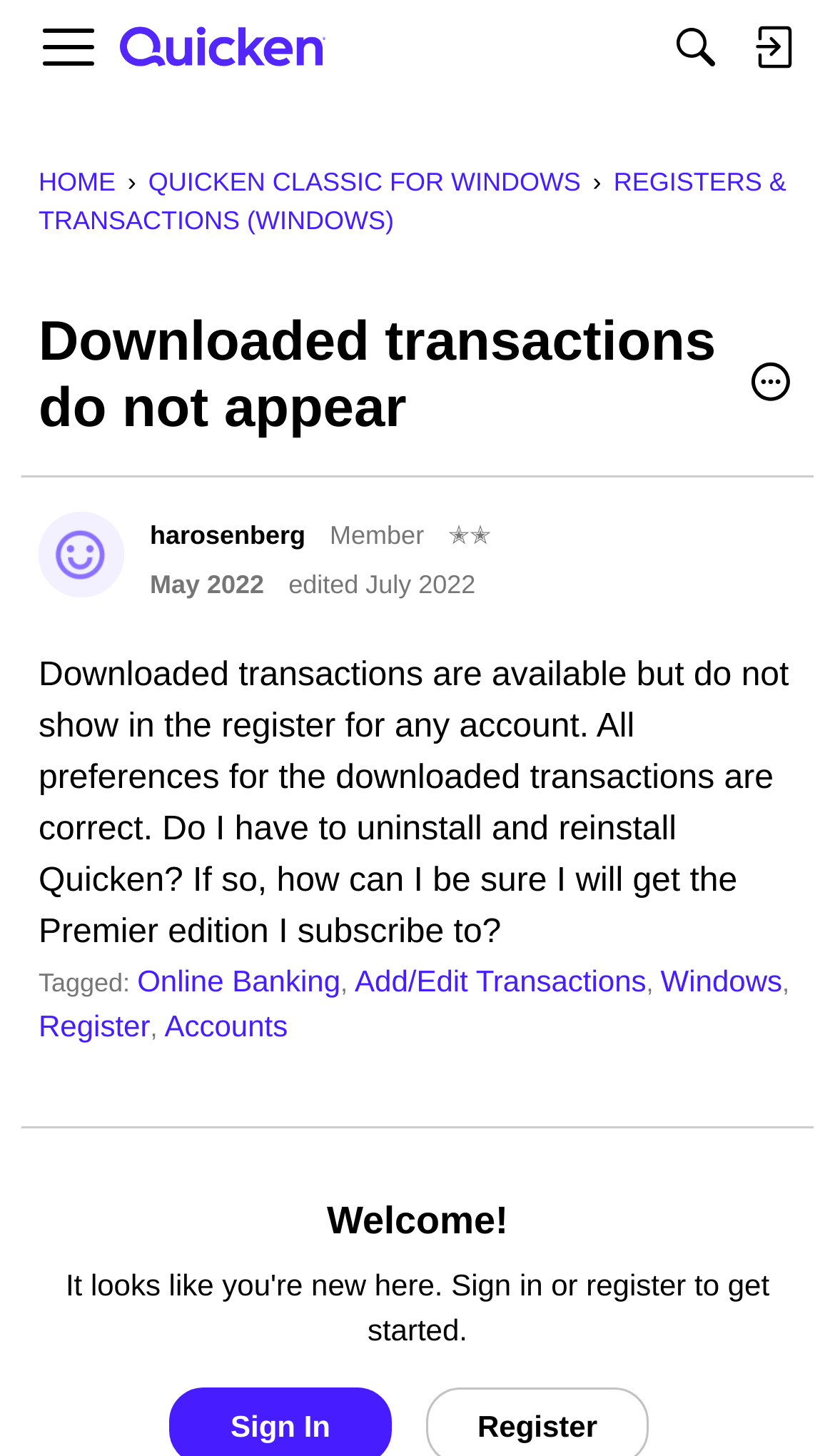Could you specify the bounding box coordinates for the clickable section to complete the following instruction: "Read Poodle News and Information"?

None